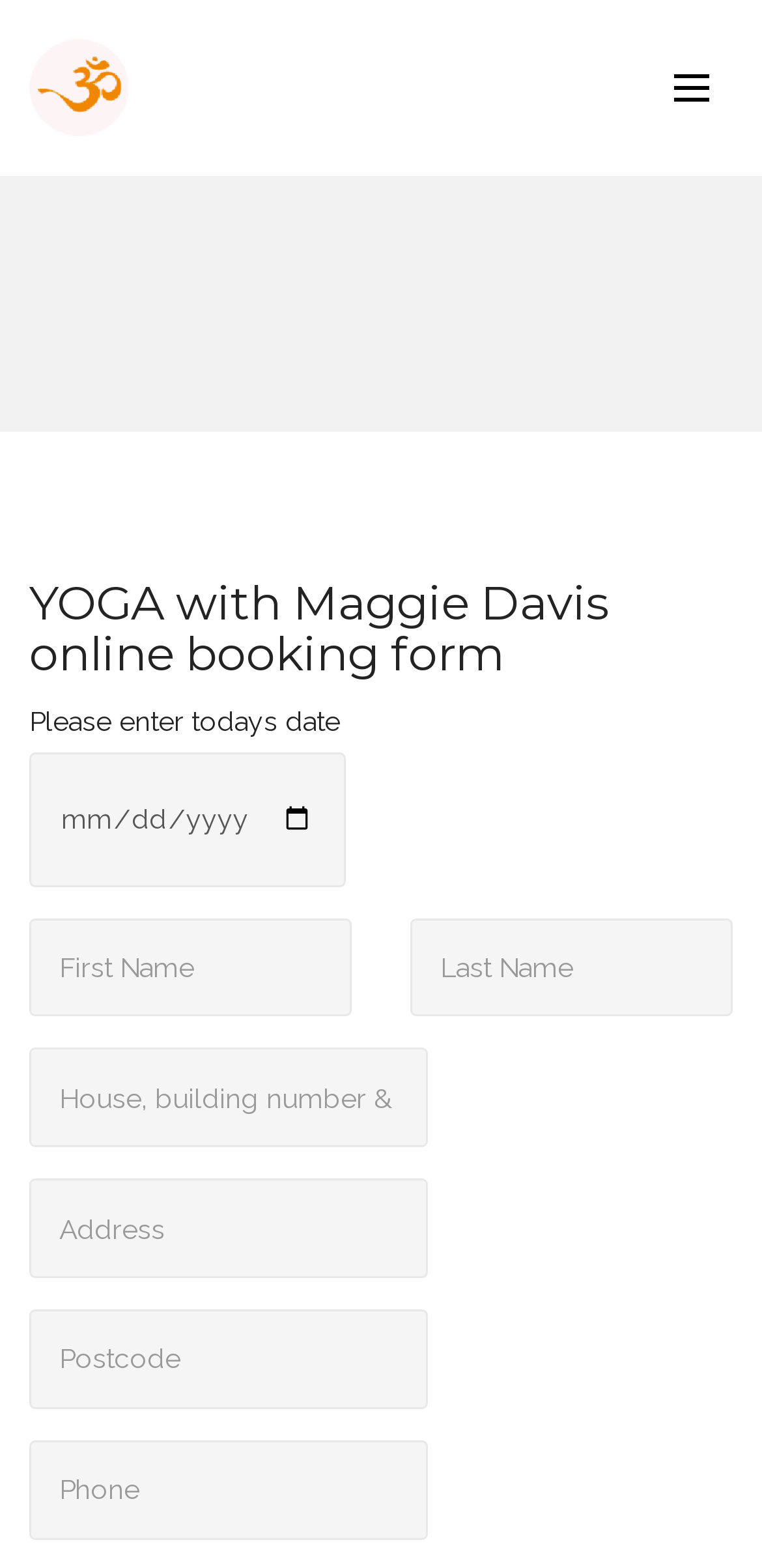Please identify the bounding box coordinates of the area I need to click to accomplish the following instruction: "Type in your first name".

[0.038, 0.585, 0.462, 0.649]